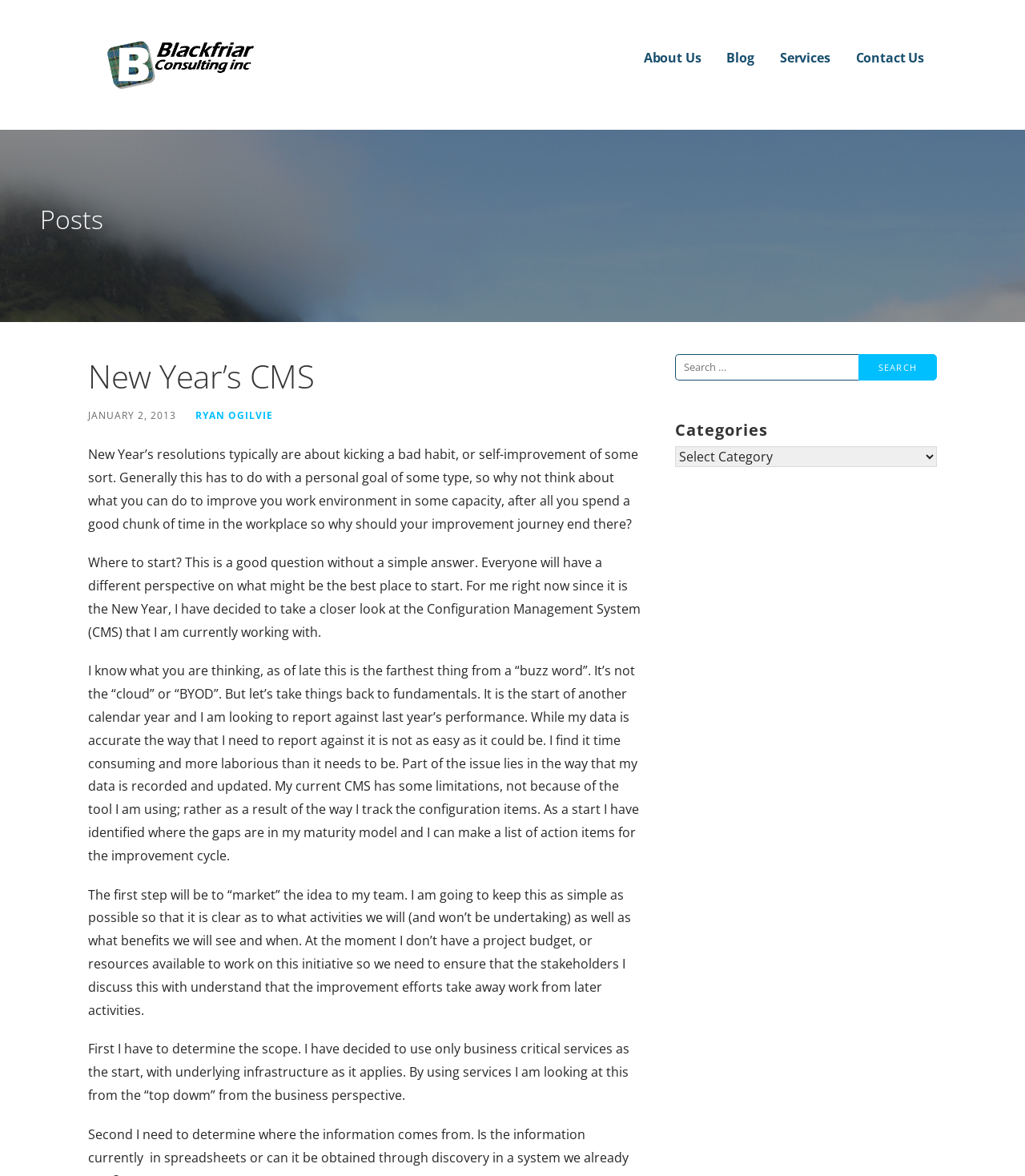Describe all the significant parts and information present on the webpage.

The webpage is about Blackfriar Consulting inc, with a focus on service management simplified. At the top left, there is a logo of Blackfriar Consulting inc, accompanied by a link to the company's website. Below the logo, there is a heading "SERVICE MANAGEMENT SIMPLIFIED" in a prominent font.

On the top right, there are four links: "About Us", "Blog", "Services", and "Contact Us", arranged horizontally. 

The main content of the webpage is a blog post titled "New Year's CMS". The post is divided into several paragraphs, discussing the idea of improving the work environment, specifically the Configuration Management System (CMS). The author shares their personal experience and thoughts on how to approach this improvement, including identifying gaps in the current system and creating a plan to address them.

Below the blog post, there is a section with a search bar, a button labeled "Search", and a dropdown menu for categories. The search bar has a placeholder text "Search for:". 

Overall, the webpage has a clean and organized layout, with a clear focus on the blog post and easy access to other sections of the website.